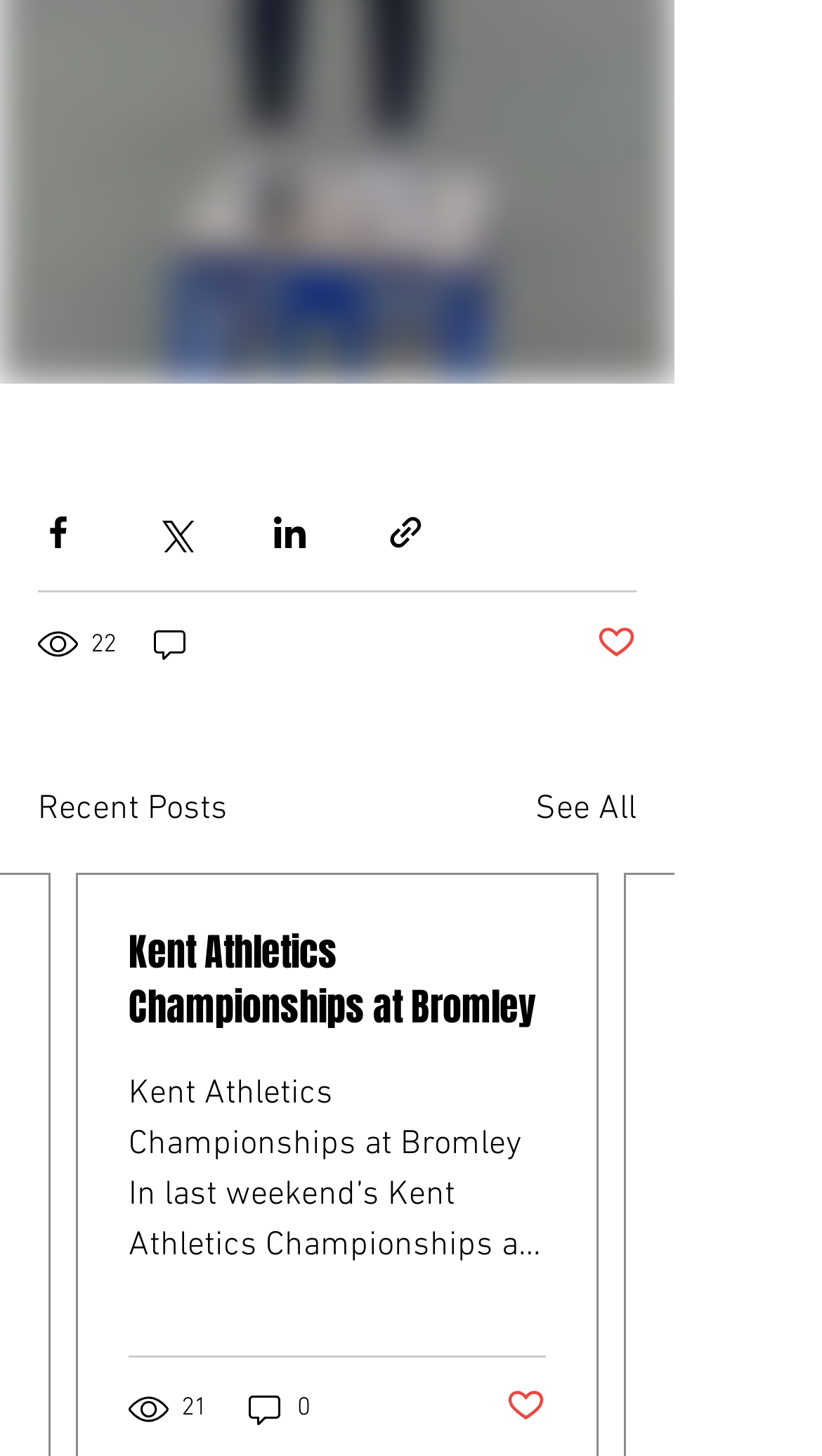Identify the bounding box coordinates for the region to click in order to carry out this instruction: "See all recent posts". Provide the coordinates using four float numbers between 0 and 1, formatted as [left, top, right, bottom].

[0.651, 0.538, 0.774, 0.573]